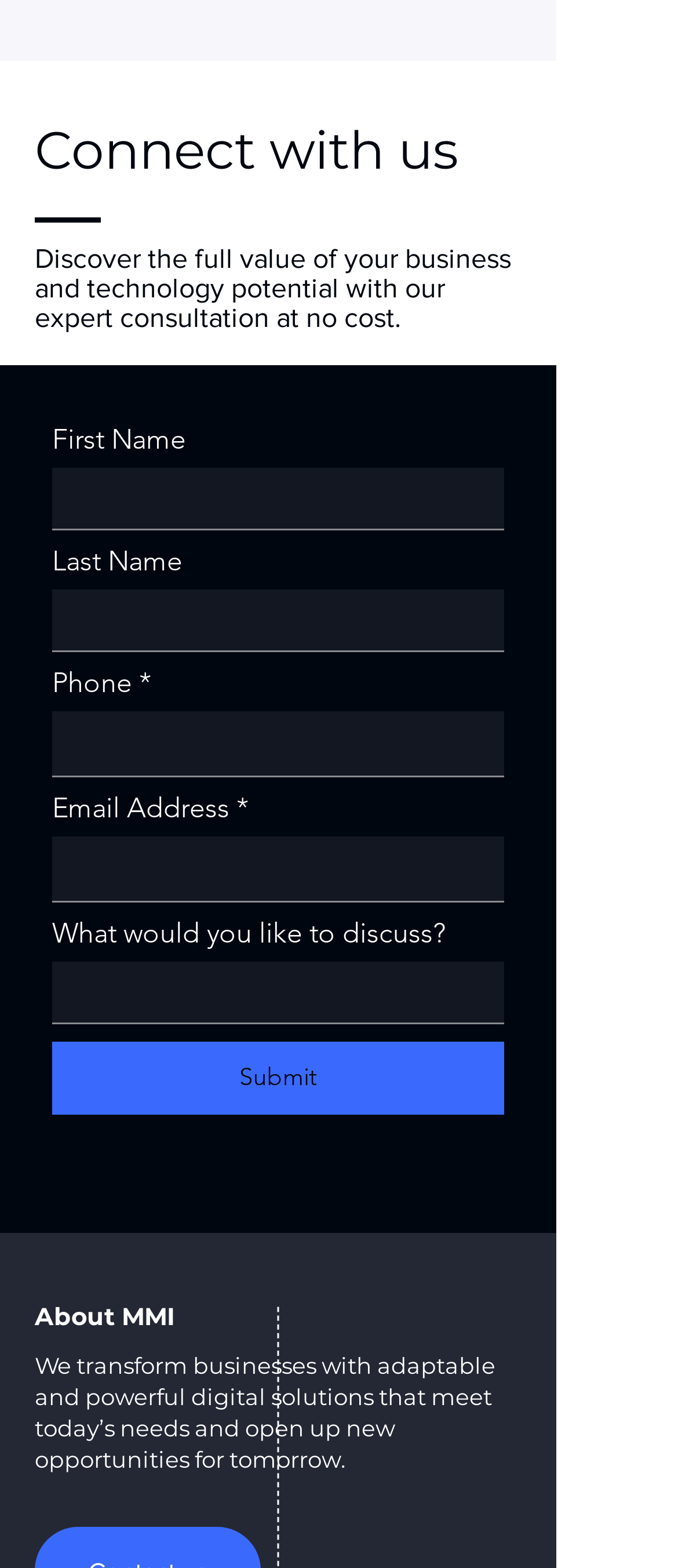What is required to submit the form?
Using the image, elaborate on the answer with as much detail as possible.

The form requires the user to fill in their phone number and email address as indicated by the required fields 'Phone *' and 'Email Address *'.